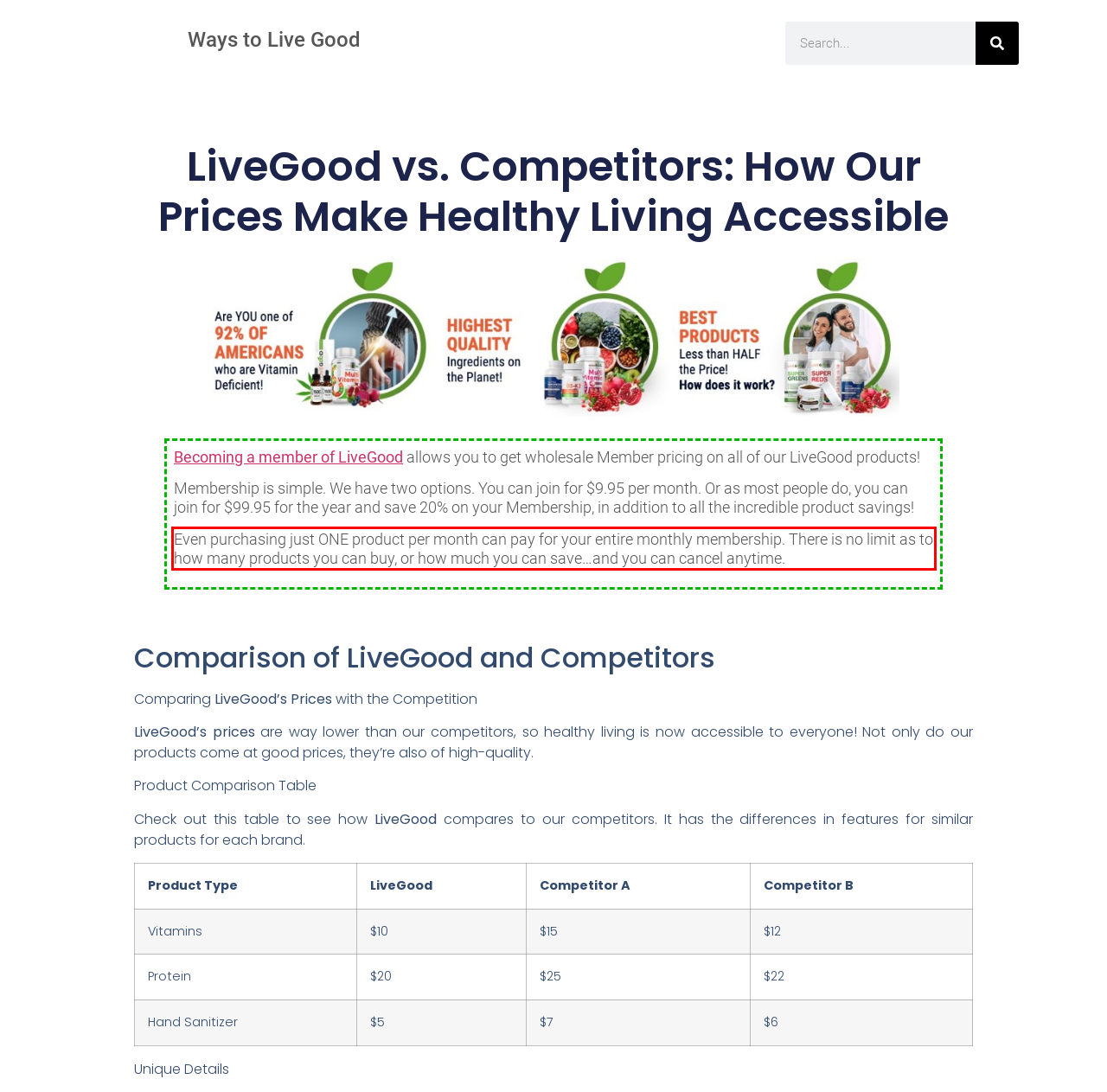Within the provided webpage screenshot, find the red rectangle bounding box and perform OCR to obtain the text content.

Even purchasing just ONE product per month can pay for your entire monthly membership. There is no limit as to how many products you can buy, or how much you can save…and you can cancel anytime.